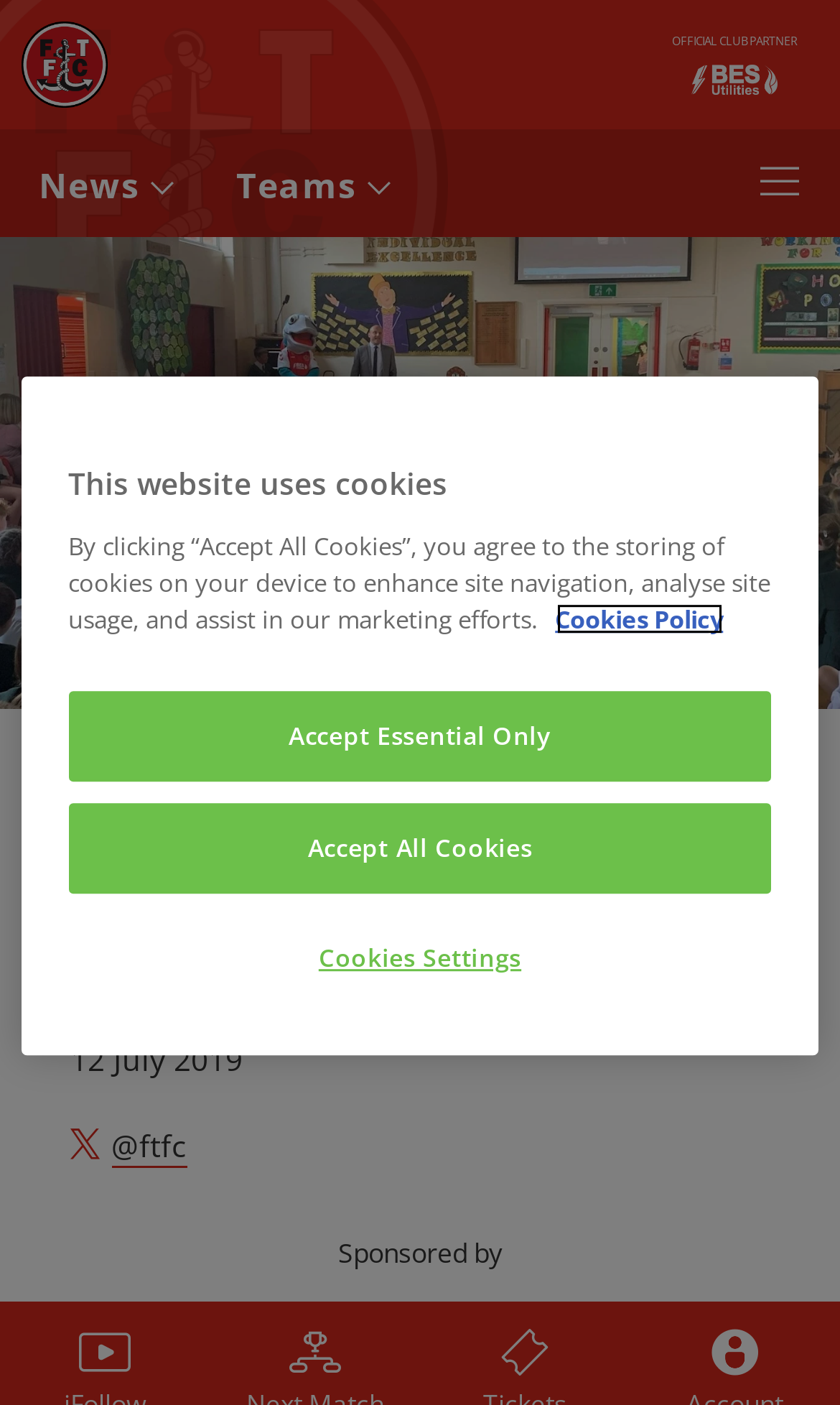Could you highlight the region that needs to be clicked to execute the instruction: "Follow @ftfc"?

[0.132, 0.8, 0.222, 0.831]